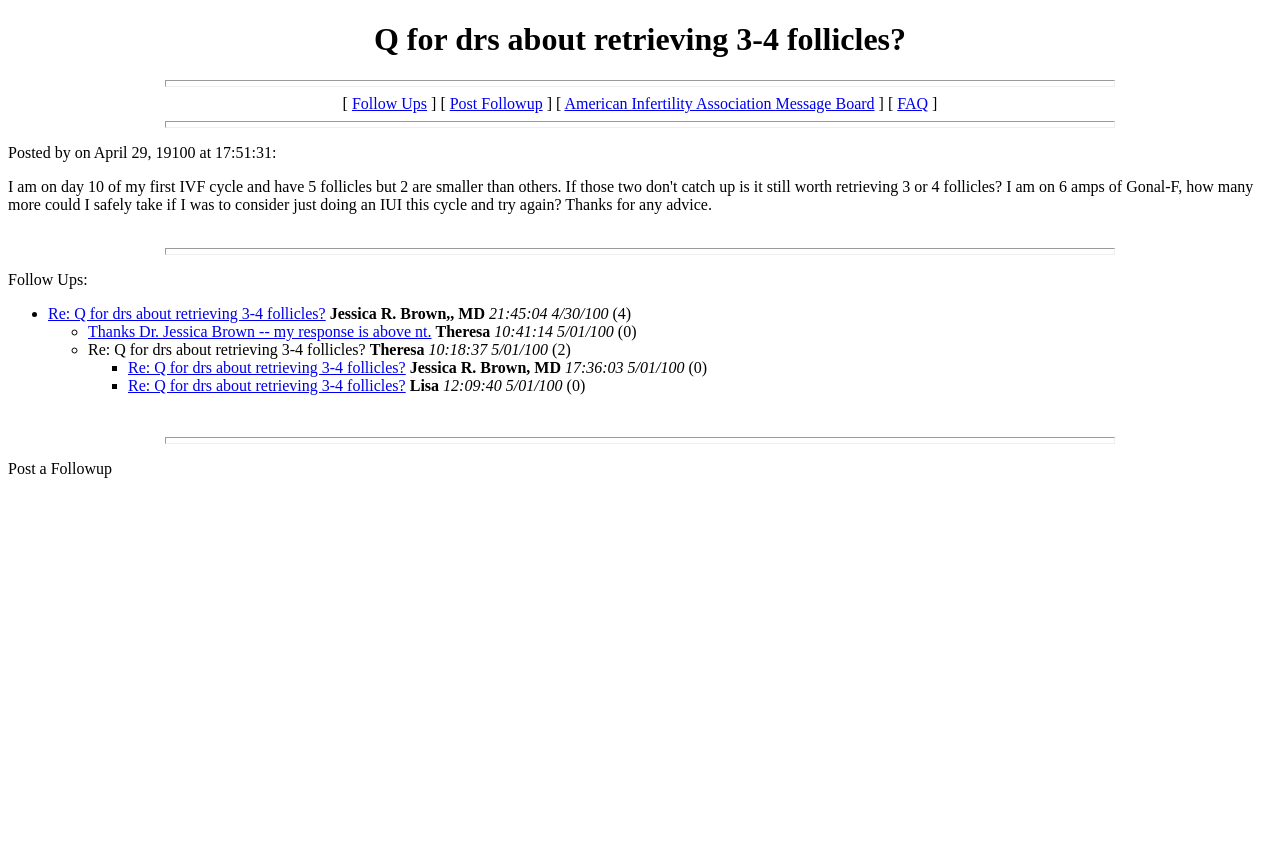Please identify the bounding box coordinates of the region to click in order to complete the task: "Post a Followup". The coordinates must be four float numbers between 0 and 1, specified as [left, top, right, bottom].

[0.006, 0.535, 0.088, 0.555]